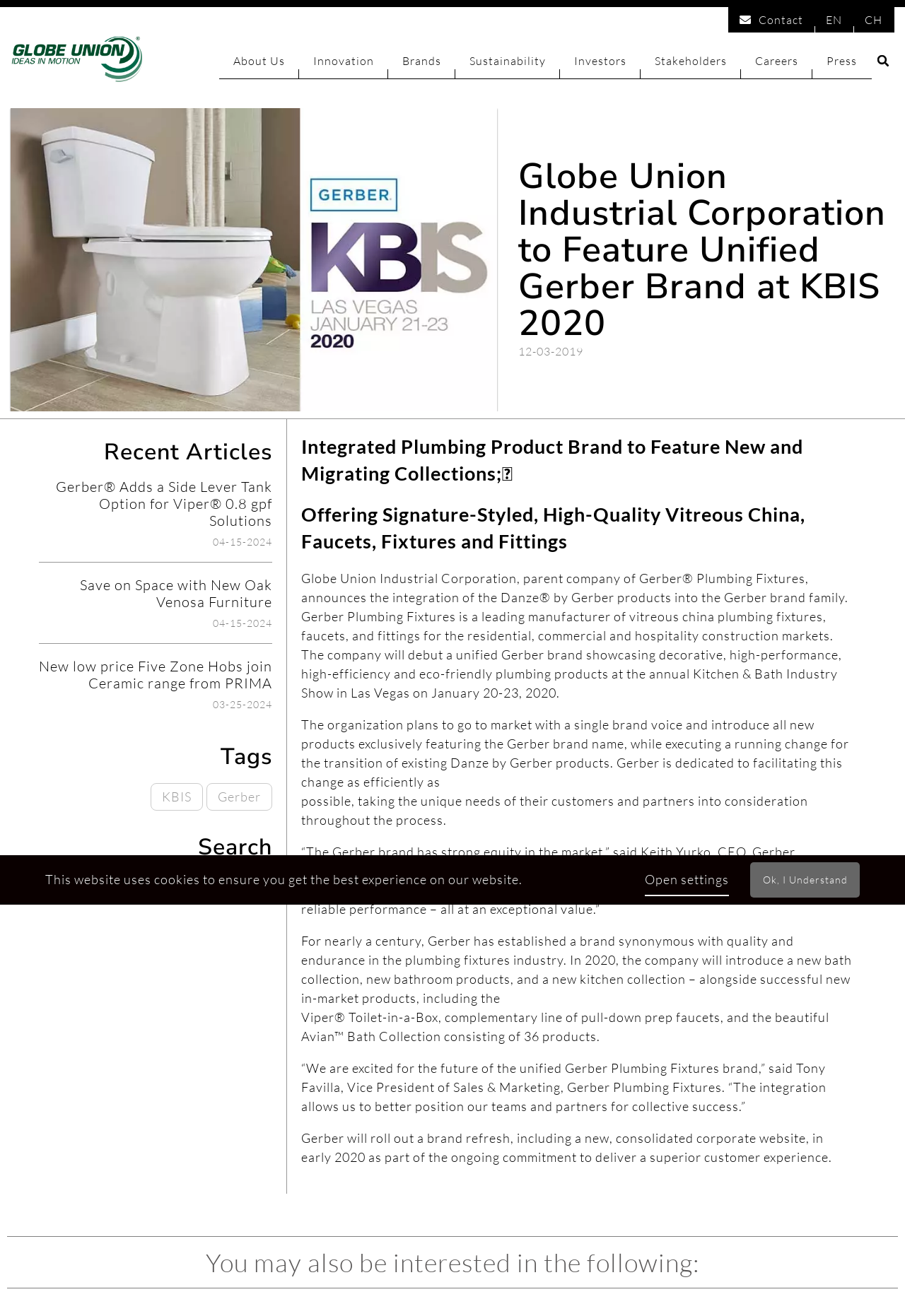What is the name of the CEO of Gerber Plumbing Fixtures?
Respond with a short answer, either a single word or a phrase, based on the image.

Keith Yurko